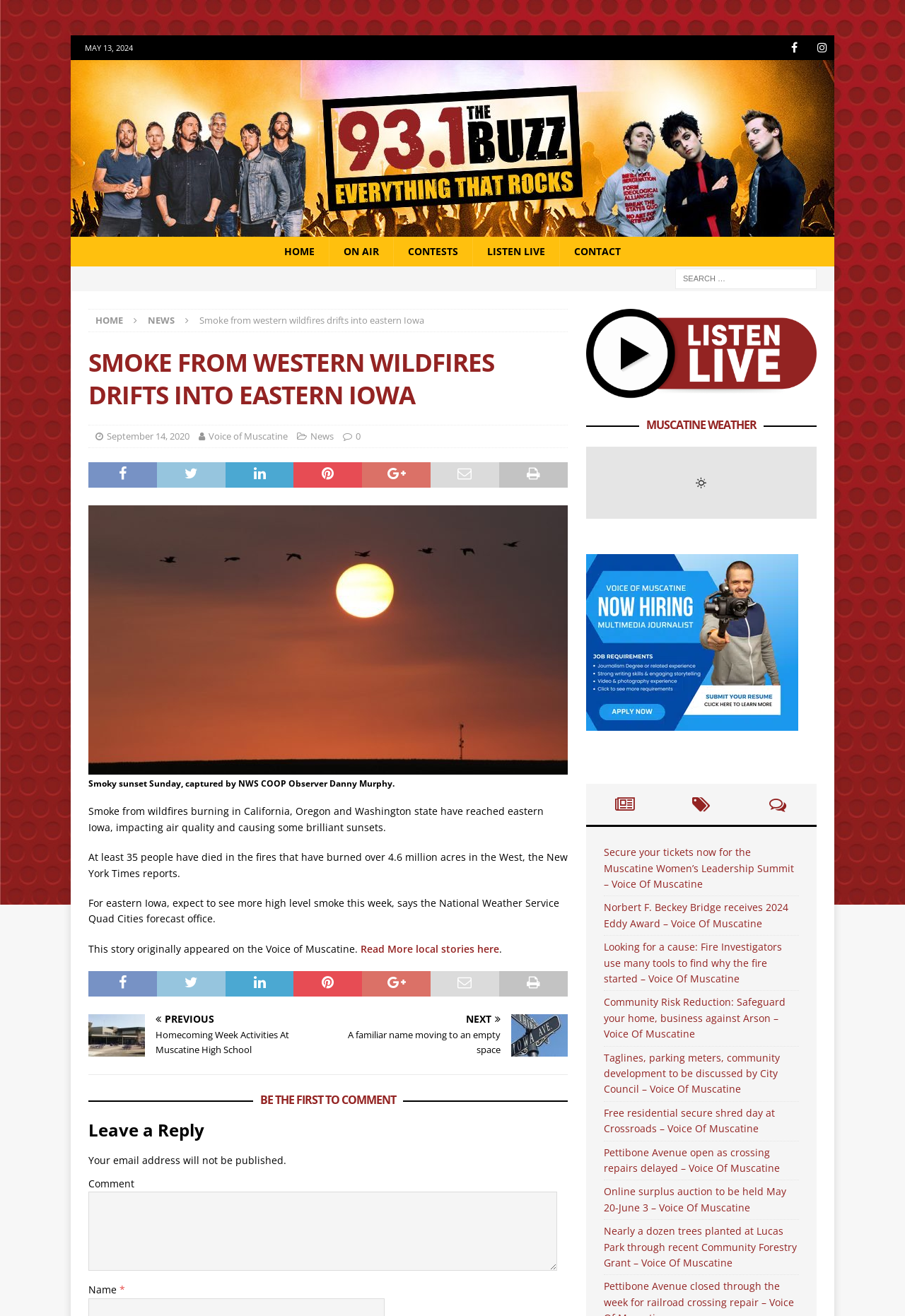How many people have died in the fires?
Please use the visual content to give a single word or phrase answer.

At least 35